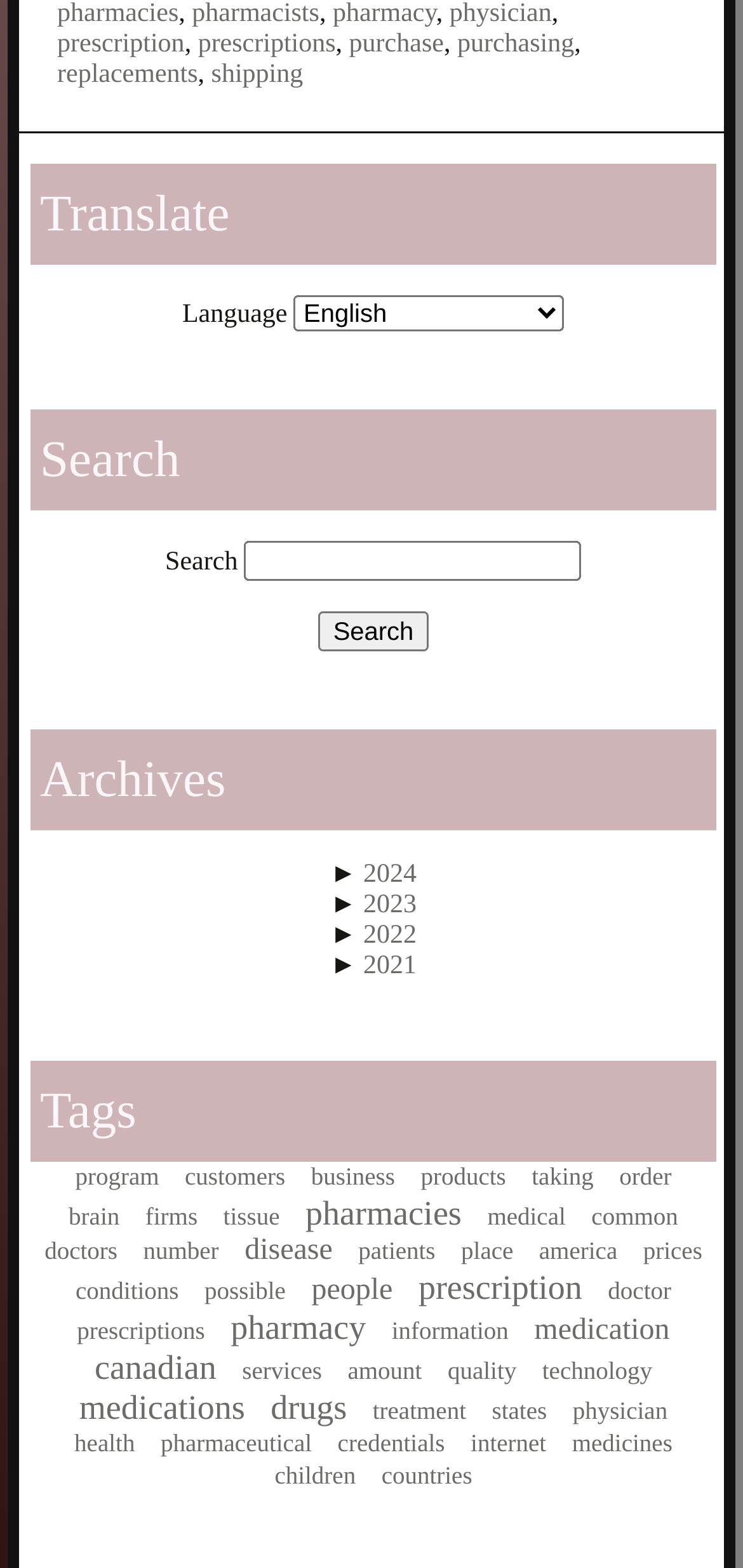Based on the image, provide a detailed and complete answer to the question: 
How many years are listed under Archives?

Under the Archives section, there are 5 years listed: 2024, 2023, 2022, 2021, and the year is not specified for the last one. These years are listed in a hierarchical structure with a '►' symbol preceding each year.